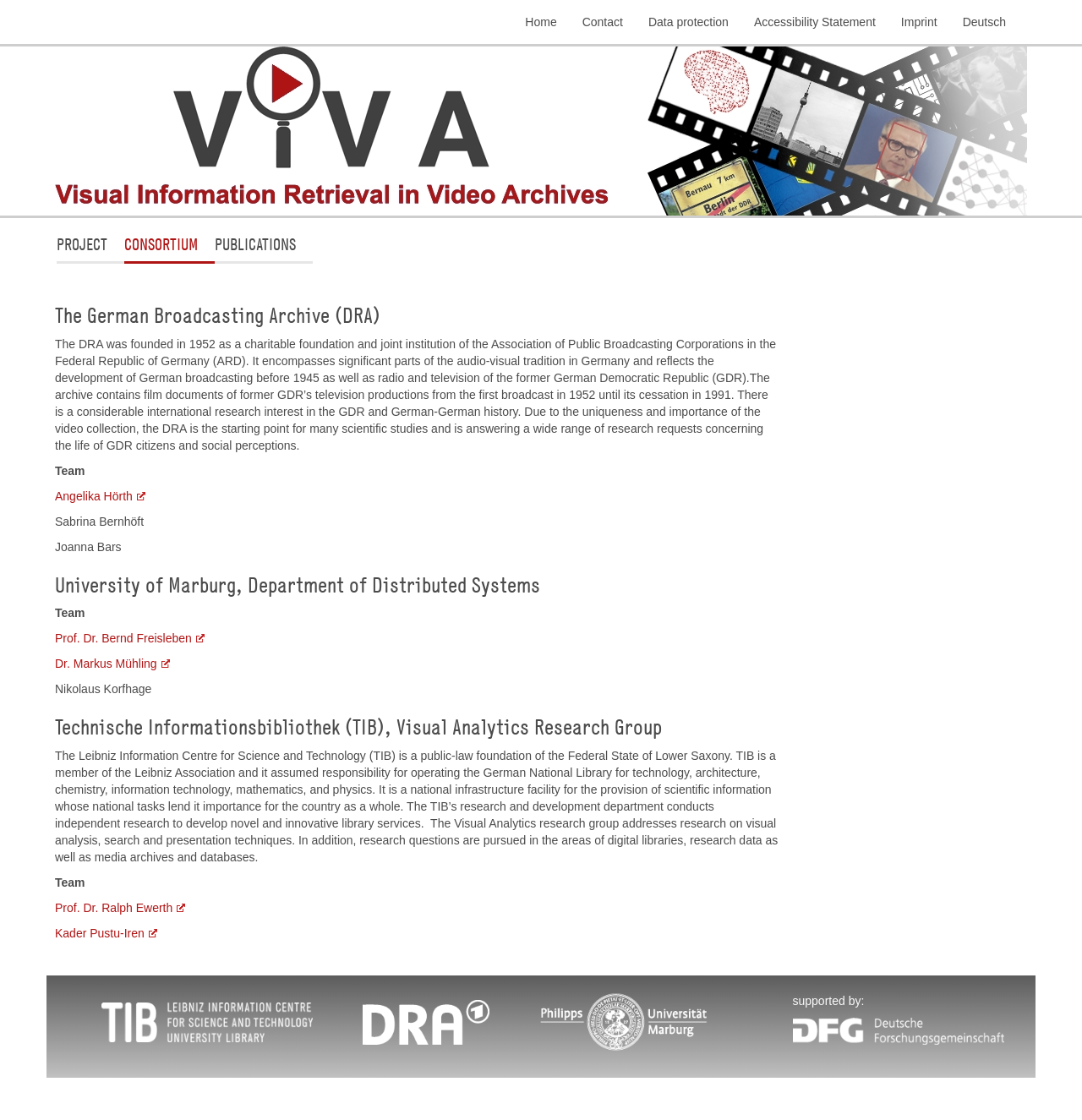Please provide the bounding box coordinates for the element that needs to be clicked to perform the following instruction: "Click the 'Home' link". The coordinates should be given as four float numbers between 0 and 1, i.e., [left, top, right, bottom].

[0.474, 0.008, 0.526, 0.031]